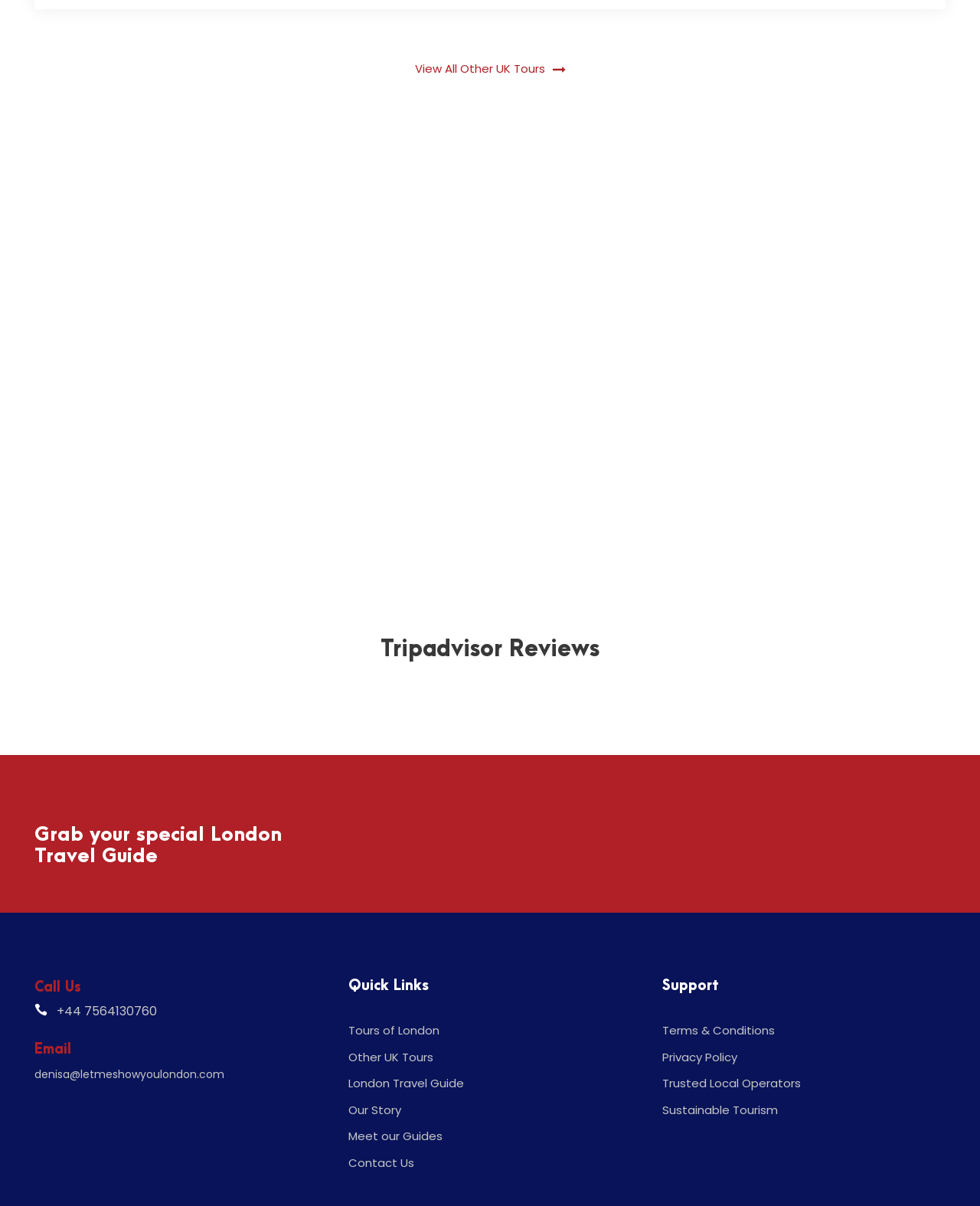What is the email address for contact?
Answer with a single word or phrase, using the screenshot for reference.

denisa@letmeshowyoulondon.com